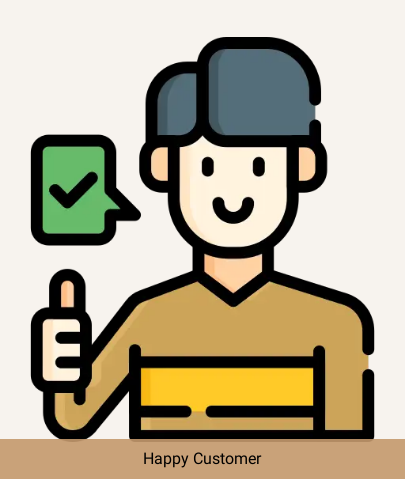Provide a brief response to the question below using one word or phrase:
What is the shape of the speech bubble?

Green